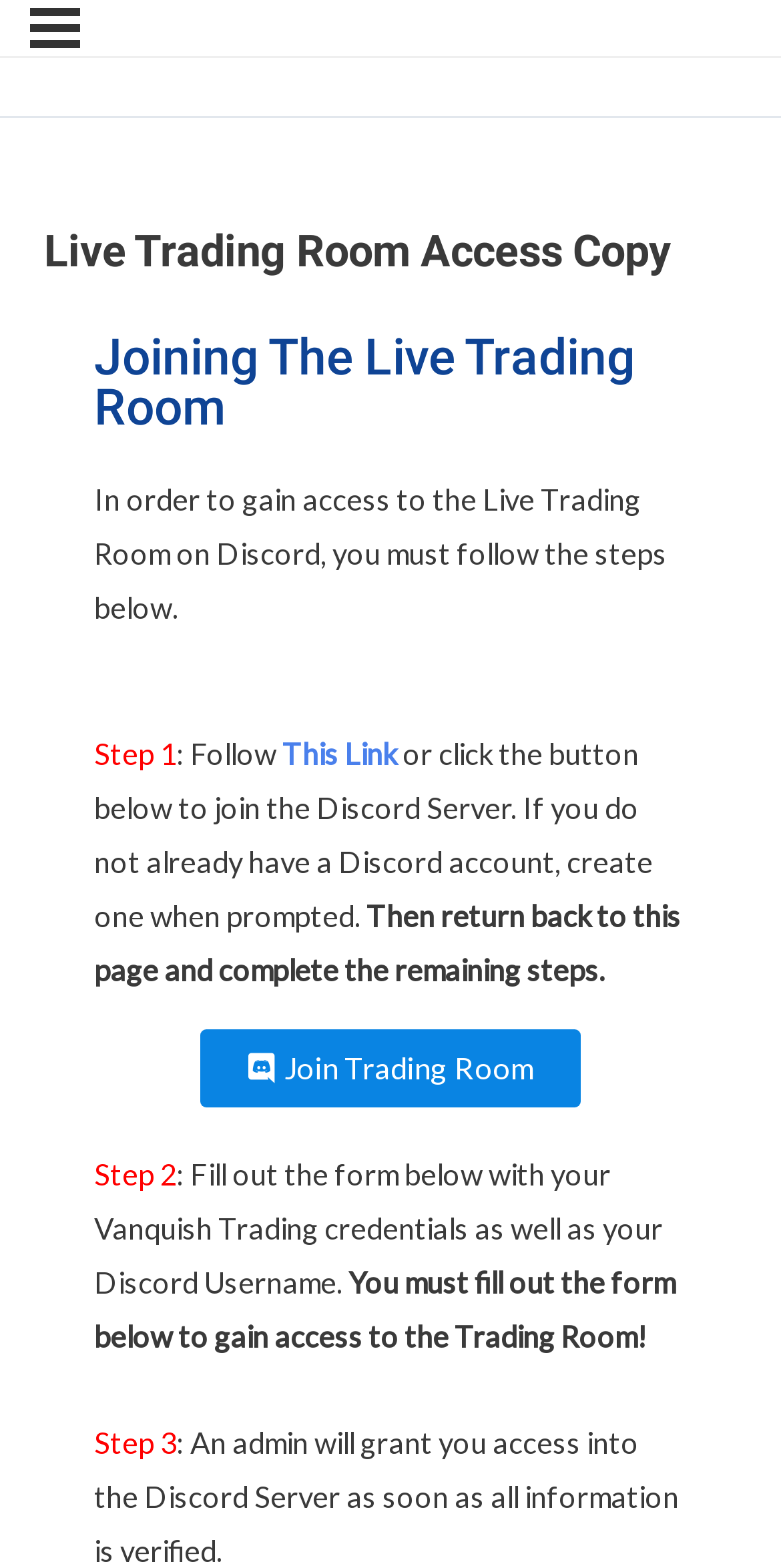Using the information shown in the image, answer the question with as much detail as possible: Where do you need to return to after joining the Discord Server?

The webpage instructs users to return back to this page and complete the remaining steps after joining the Discord Server.